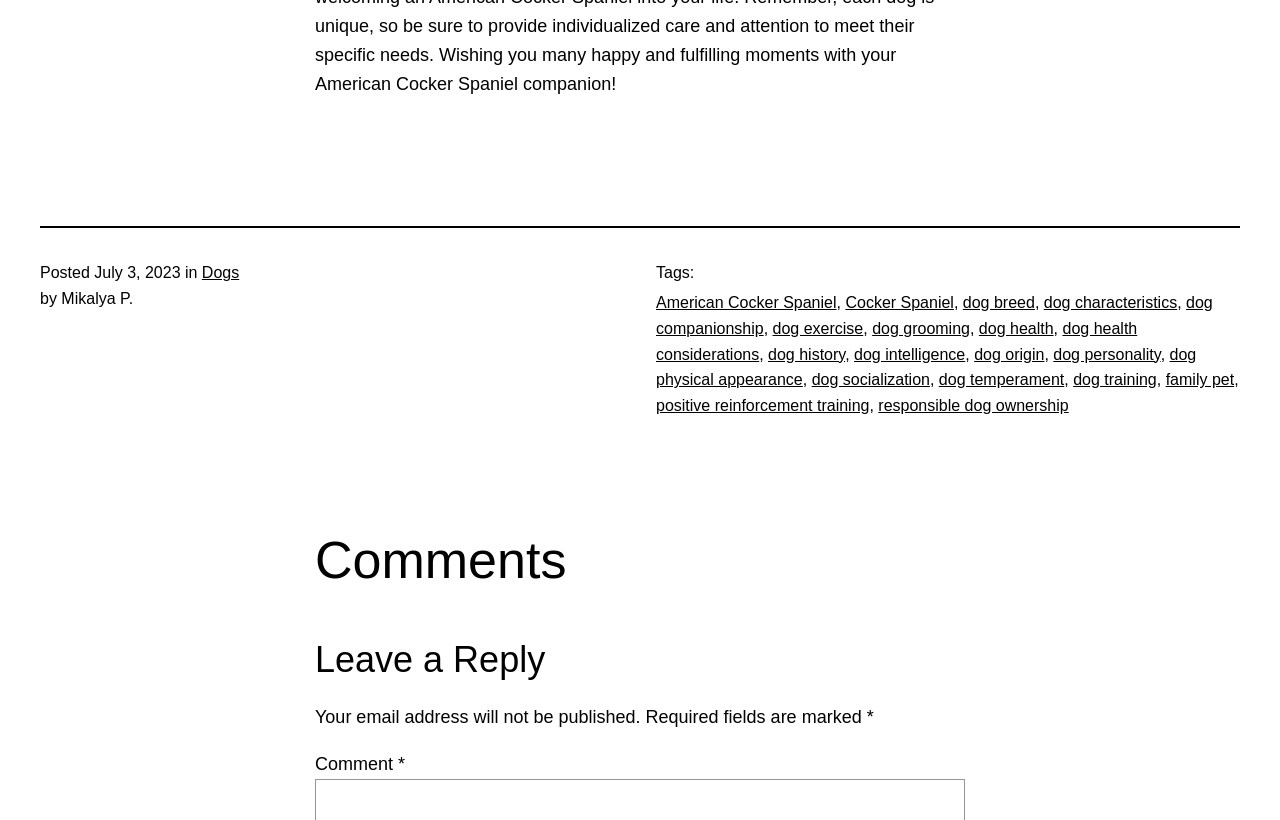What is the purpose of the 'Leave a Reply' section?
Provide a one-word or short-phrase answer based on the image.

To leave a comment